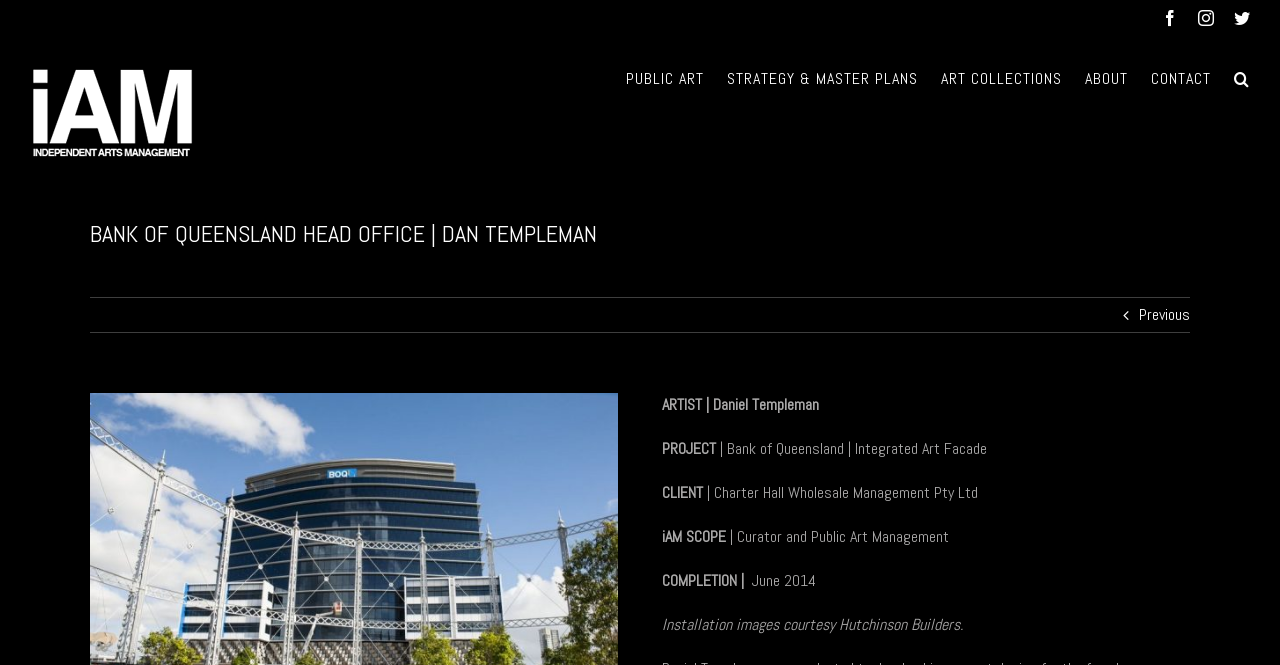Provide the bounding box coordinates of the HTML element this sentence describes: "alt="Public Art Consultants Logo"".

[0.023, 0.102, 0.152, 0.238]